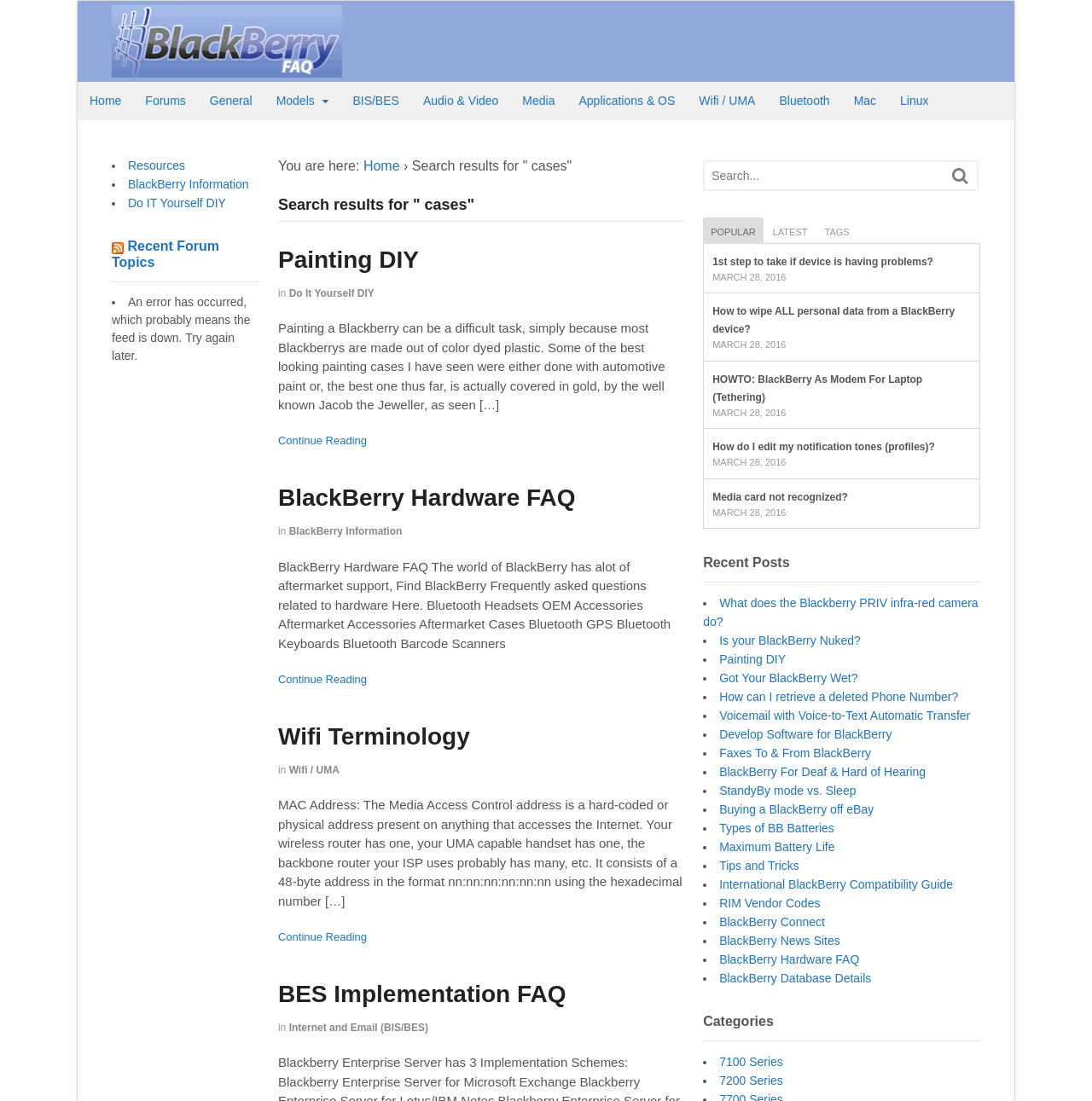Locate the bounding box coordinates of the area that needs to be clicked to fulfill the following instruction: "Search for something". The coordinates should be in the format of four float numbers between 0 and 1, namely [left, top, right, bottom].

[0.645, 0.147, 0.869, 0.172]